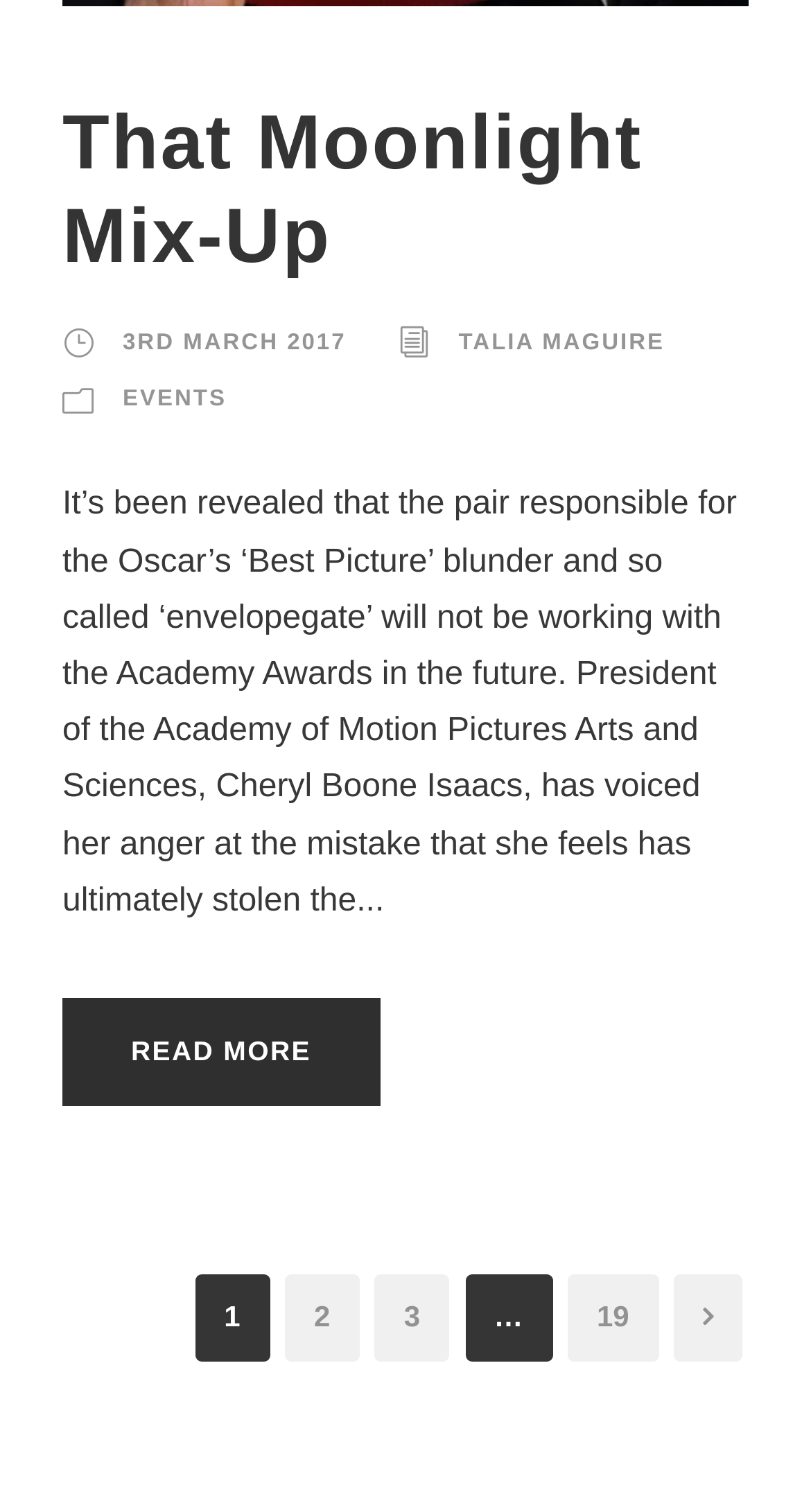Give the bounding box coordinates for this UI element: "Read More". The coordinates should be four float numbers between 0 and 1, arranged as [left, top, right, bottom].

[0.077, 0.66, 0.468, 0.731]